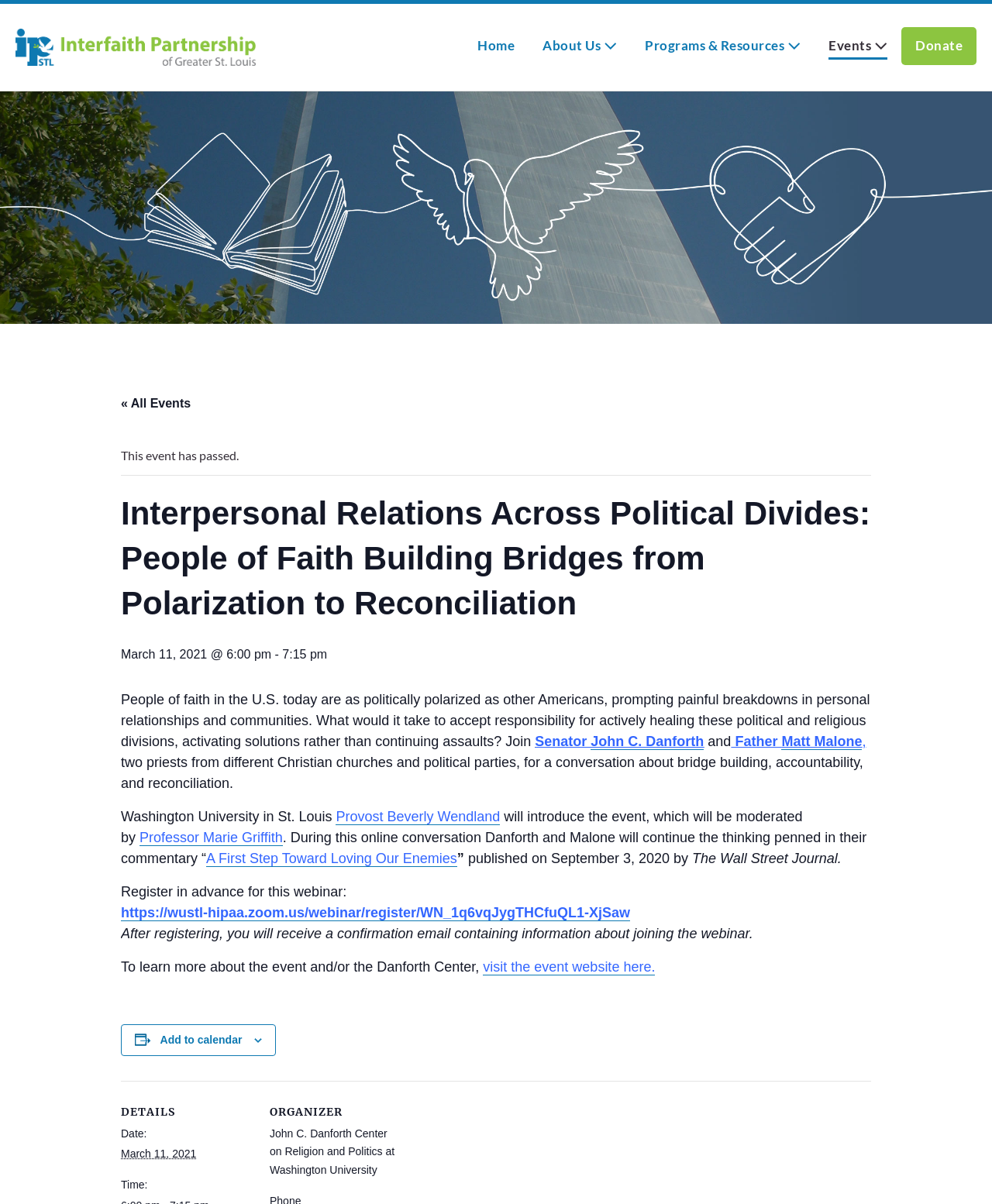Please determine the bounding box coordinates for the element with the description: "visit the event website here.".

[0.487, 0.797, 0.66, 0.81]